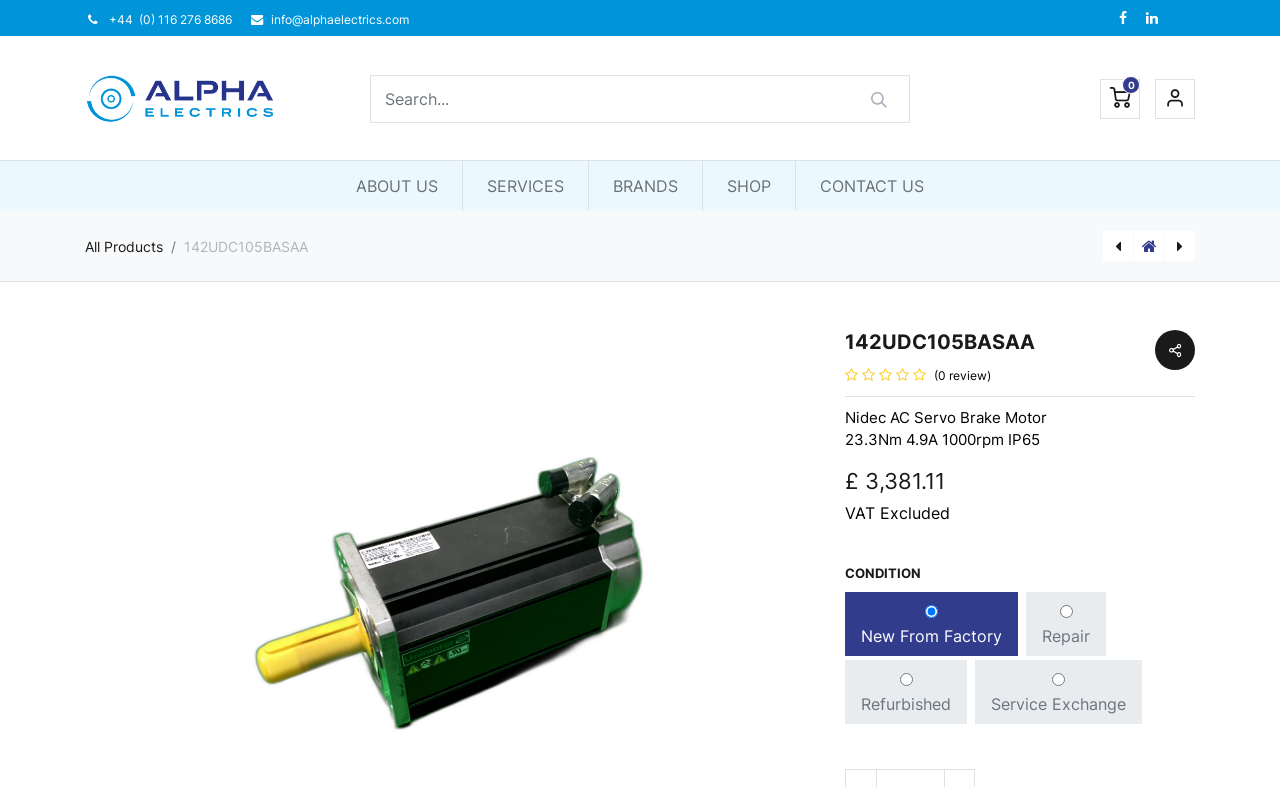Create a detailed narrative describing the layout and content of the webpage.

This webpage is about a product, specifically a Nidec AC Servo Brake Motor with specifications 23.3Nm 4.9A 1000rpm IP65. At the top left corner, there is a logo of Alpha Electrics Portal, accompanied by a search bar and several links, including phone number and email address. On the top right corner, there are social media links and a sign-in button.

The main navigation menu is located below the top section, with five menu items: ABOUT US, SERVICES, BRANDS, SHOP, and CONTACT US. Below the navigation menu, there is a product description section, which includes the product name, specifications, and a price tag of £3,381.11 VAT Excluded.

On the left side of the product description section, there are two buttons, Previous and Next, which are likely used for navigation. Above the product description section, there is a link to "All Products". On the right side of the product description section, there are three icons, which are likely used for sharing or bookmarking the product.

Below the product description section, there is a section for selecting the condition of the product, with four radio buttons: New From Factory, Repair, Refurbished, and Service Exchange. The New From Factory option is selected by default.

At the bottom of the page, there are three columns of links, categorized under SHOPPING, SERVICES, and INFORMATION. The SHOPPING section includes links to AC Motors and Servo Drives. The SERVICES section includes links to Servo & Spindle and Rewinds & Repairs. The INFORMATION section includes links to Terms & Conditions, Privacy Policy, and other informational pages. The ABOUT US section includes links to About Us and Contact Us pages.